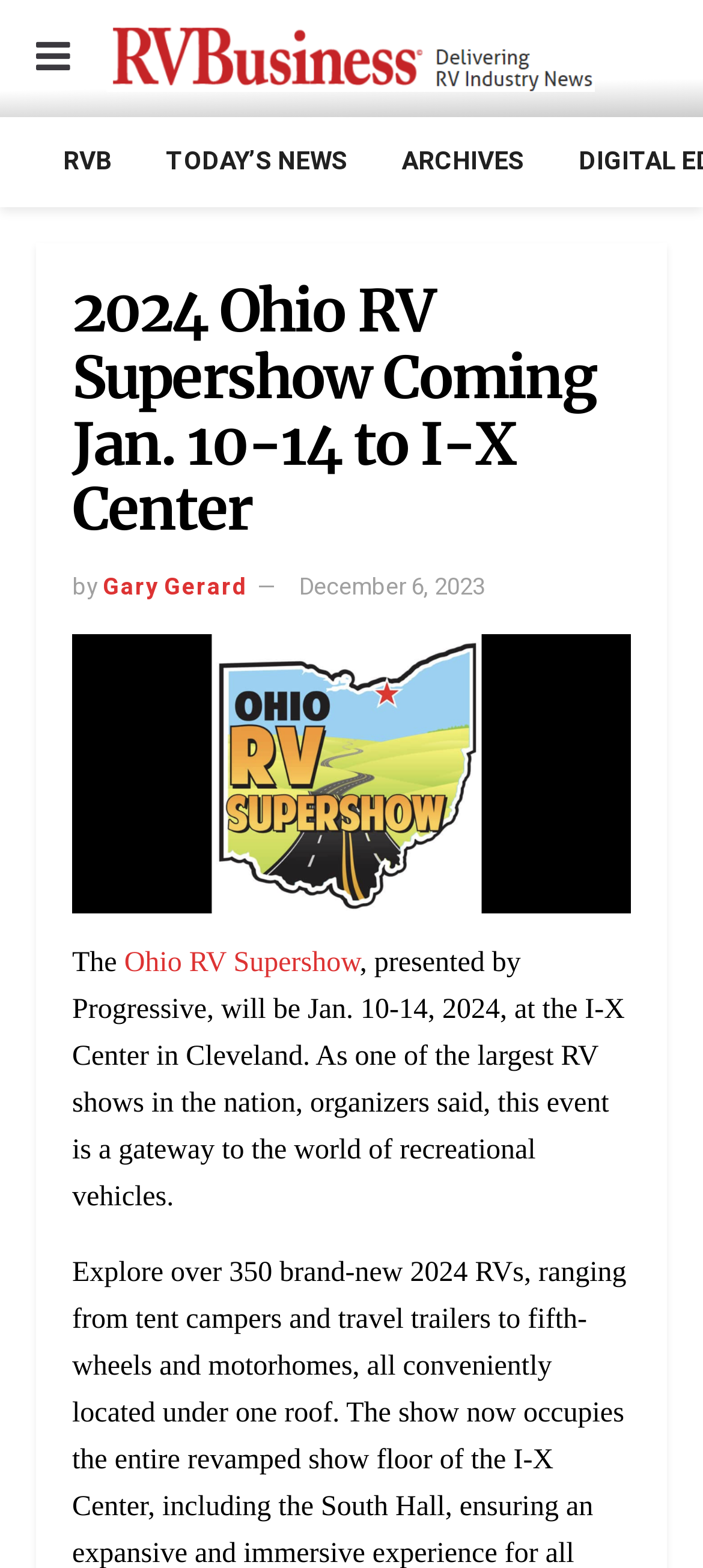Can you look at the image and give a comprehensive answer to the question:
What is the date of the article?

The date of the article can be found by looking at the text next to the author's name, which is 'December 6, 2023'.